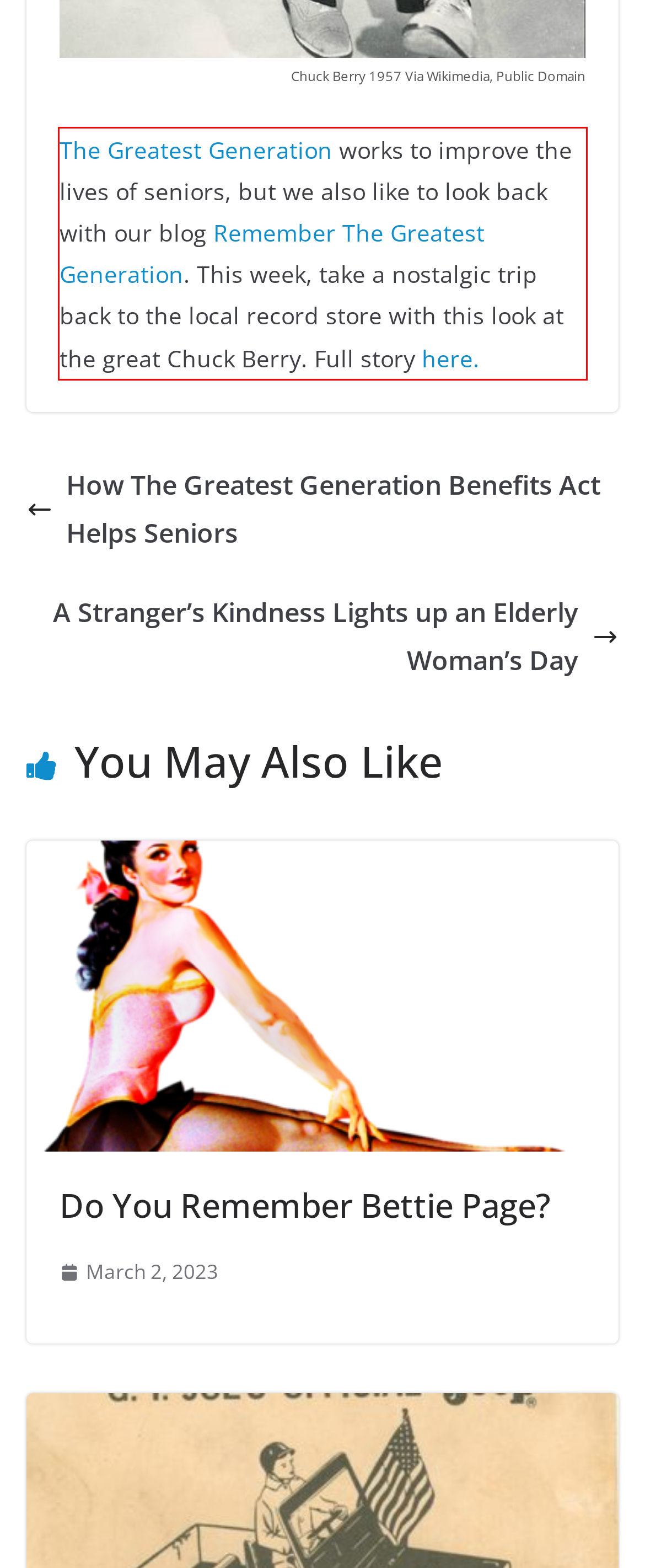Using the provided webpage screenshot, identify and read the text within the red rectangle bounding box.

The Greatest Generation works to improve the lives of seniors, but we also like to look back with our blog Remember The Greatest Generation. This week, take a nostalgic trip back to the local record store with this look at the great Chuck Berry. Full story here.